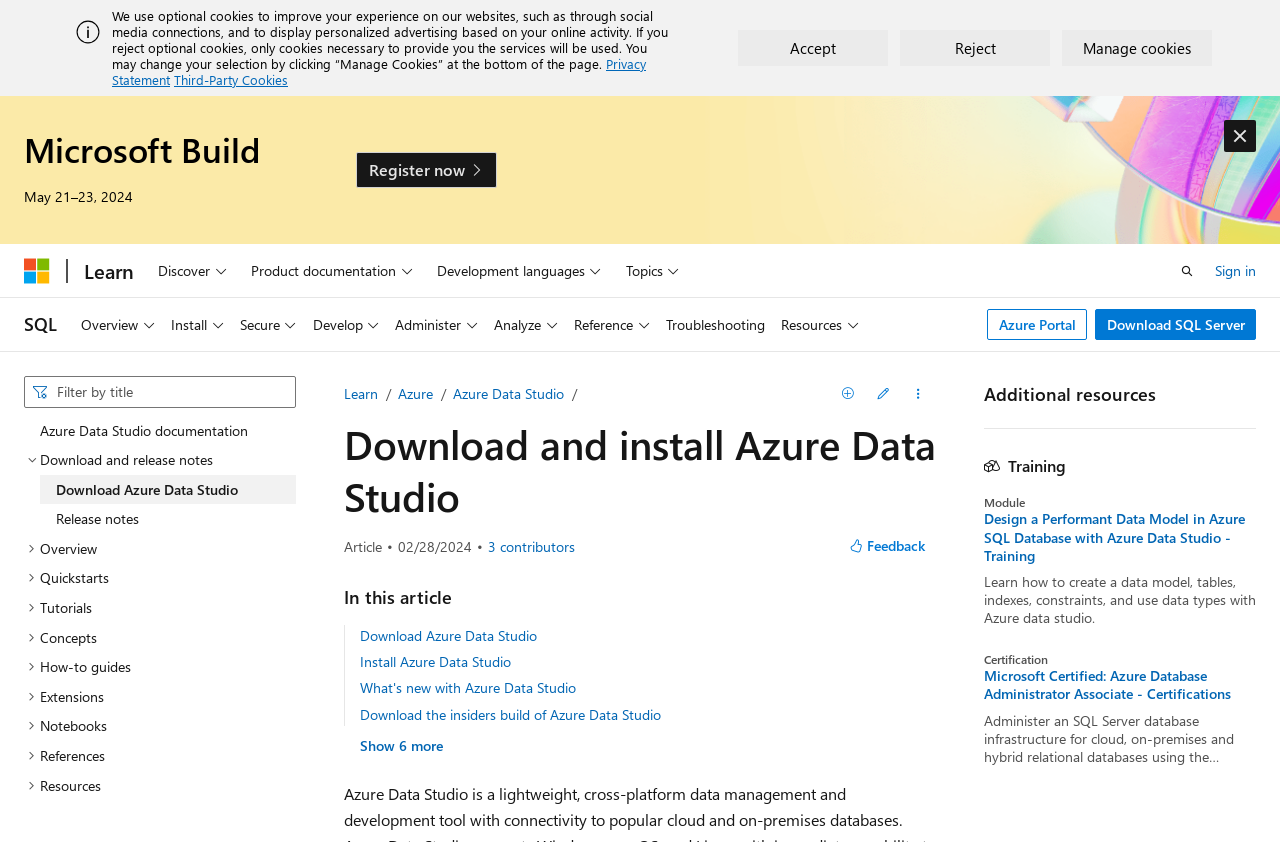Find and generate the main title of the webpage.

Download and install Azure Data Studio